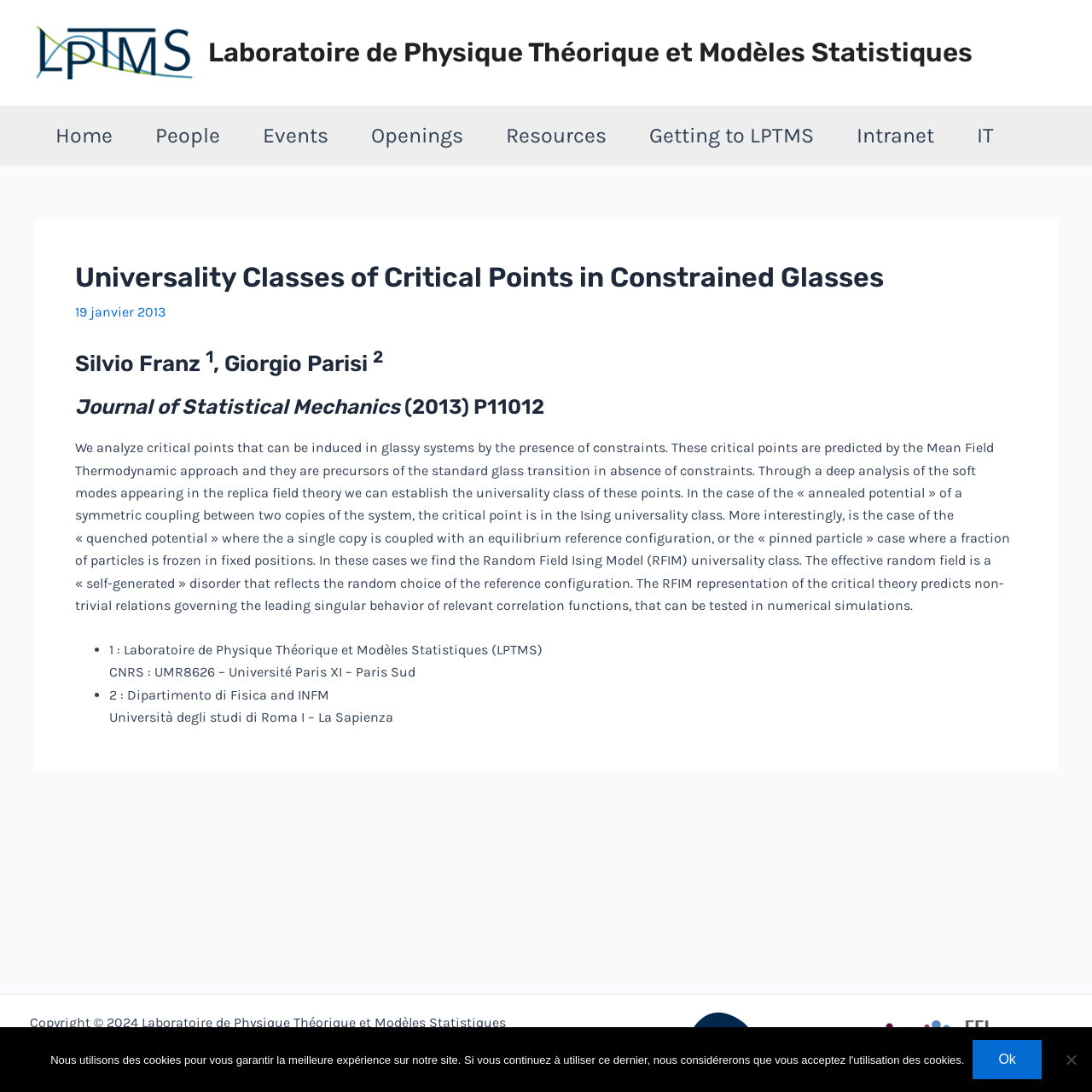Please identify and generate the text content of the webpage's main heading.

Universality Classes of Critical Points in Constrained Glasses